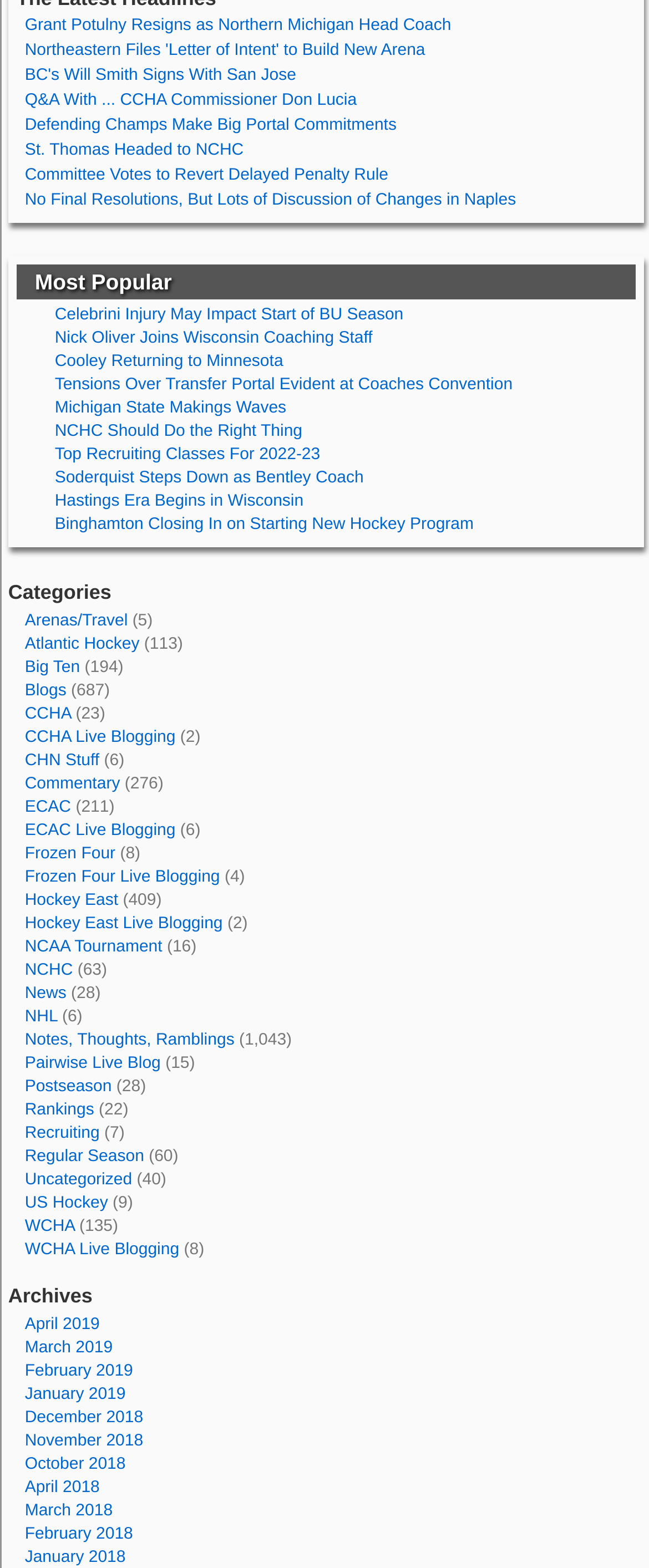How many categories are listed?
Please give a detailed and elaborate answer to the question based on the image.

I counted the number of categories listed under 'Categories', which starts from 'Arenas/Travel' and ends at 'Uncategorized', and found that there are 24 categories in total.